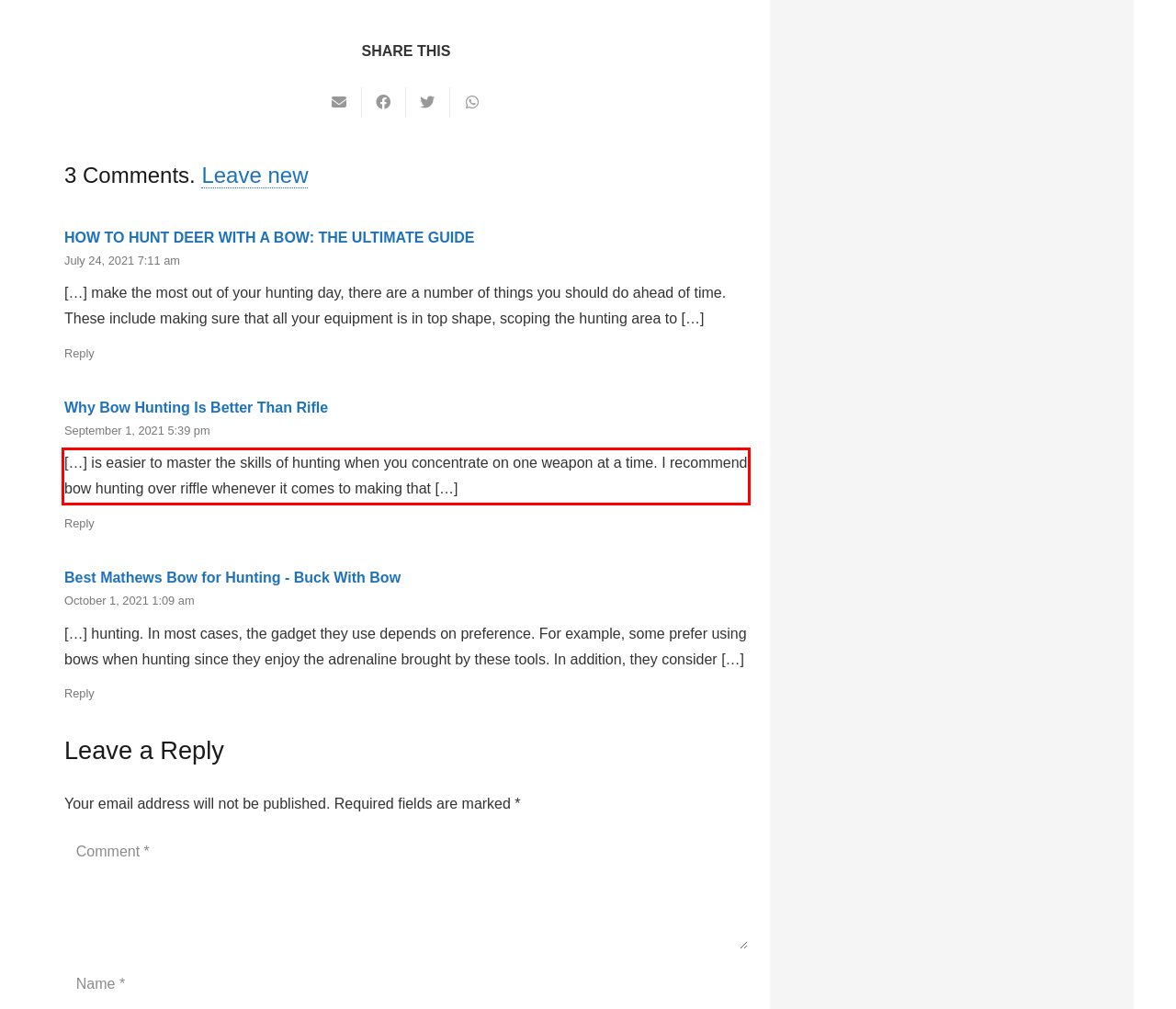Observe the screenshot of the webpage, locate the red bounding box, and extract the text content within it.

[…] is easier to master the skills of hunting when you concentrate on one weapon at a time. I recommend bow hunting over riffle whenever it comes to making that […]